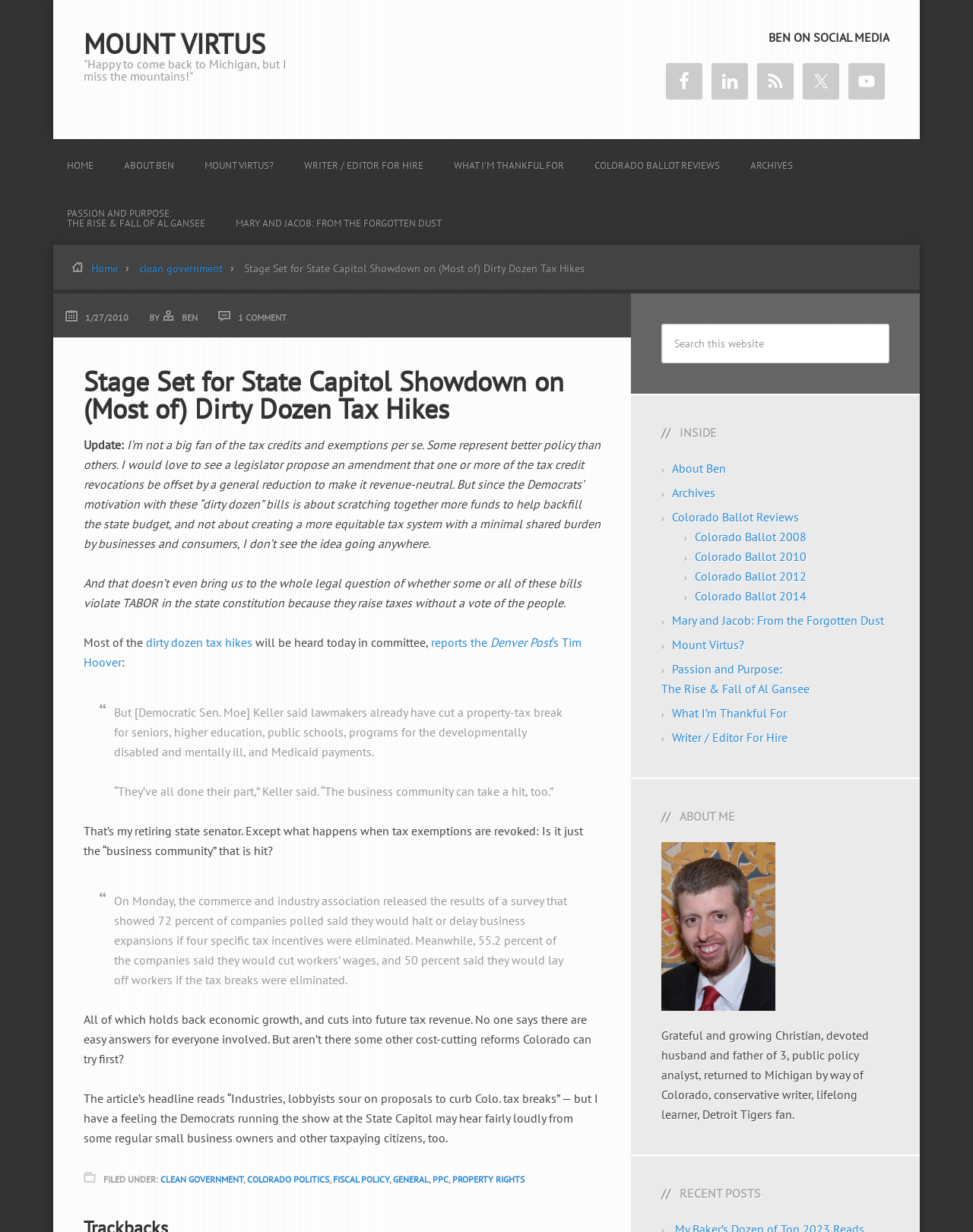Review the image closely and give a comprehensive answer to the question: What are the social media platforms linked on the webpage?

The webpage has links to the author's social media profiles on Facebook, LinkedIn, Twitter, YouTube, and RSS, which are located at the top right corner of the webpage.